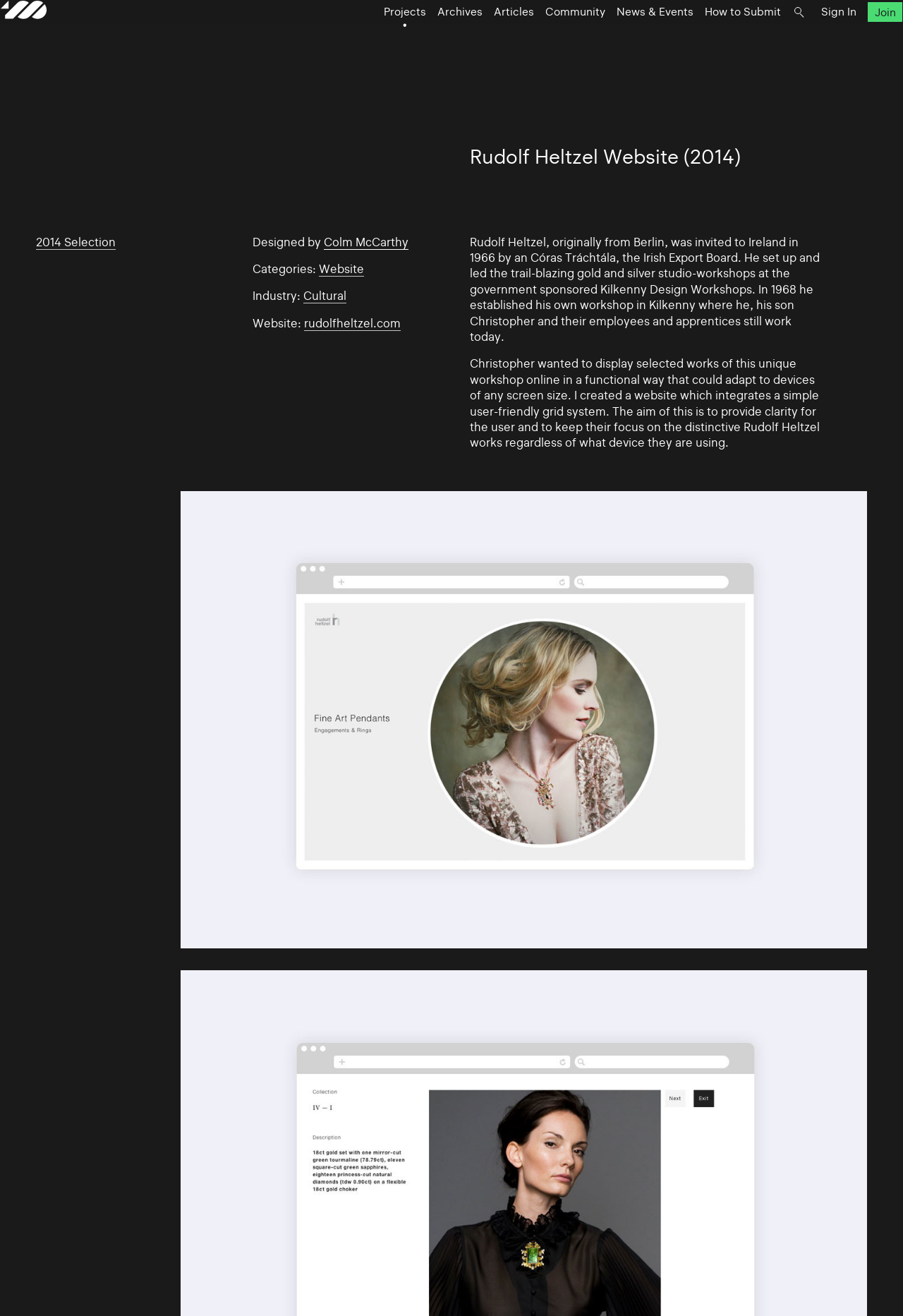Can you specify the bounding box coordinates of the area that needs to be clicked to fulfill the following instruction: "Click on the 'TV Shows' link"?

None